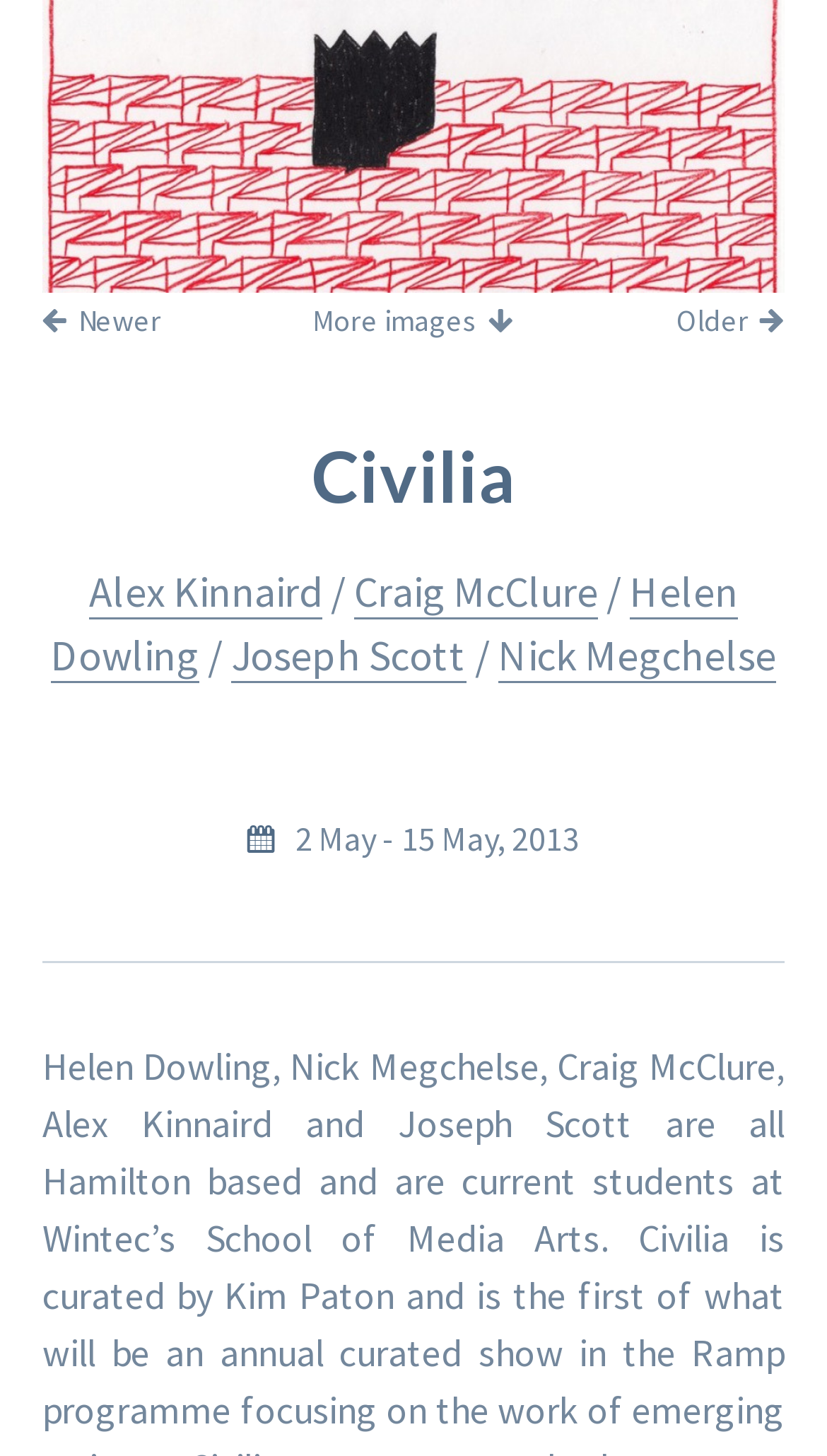Describe every aspect of the webpage in a detailed manner.

The webpage is titled "Civilia » RAMP Gallery" and features a prominent image, "Civillia.jpg", at the top, taking up almost the entire width of the page. Below the image, there are three links: "Newer" on the left, "More images" in the center, and "Older" on the right.

Underneath these links, there is a header section that spans the full width of the page. The header contains the title "Civilia" in a prominent font, followed by a list of names, each linked to a separate page. The names are arranged horizontally, with "Alex Kinnaird" on the left, followed by "Craig McClure", "Helen Dowling", "Joseph Scott", and "Nick Megchelse" to the right. Each name is separated by a forward slash and a space.

Below the list of names, there is a text element that displays the date range "2 May - 15 May, 2013". This text is centered on the page, slightly below the list of names.